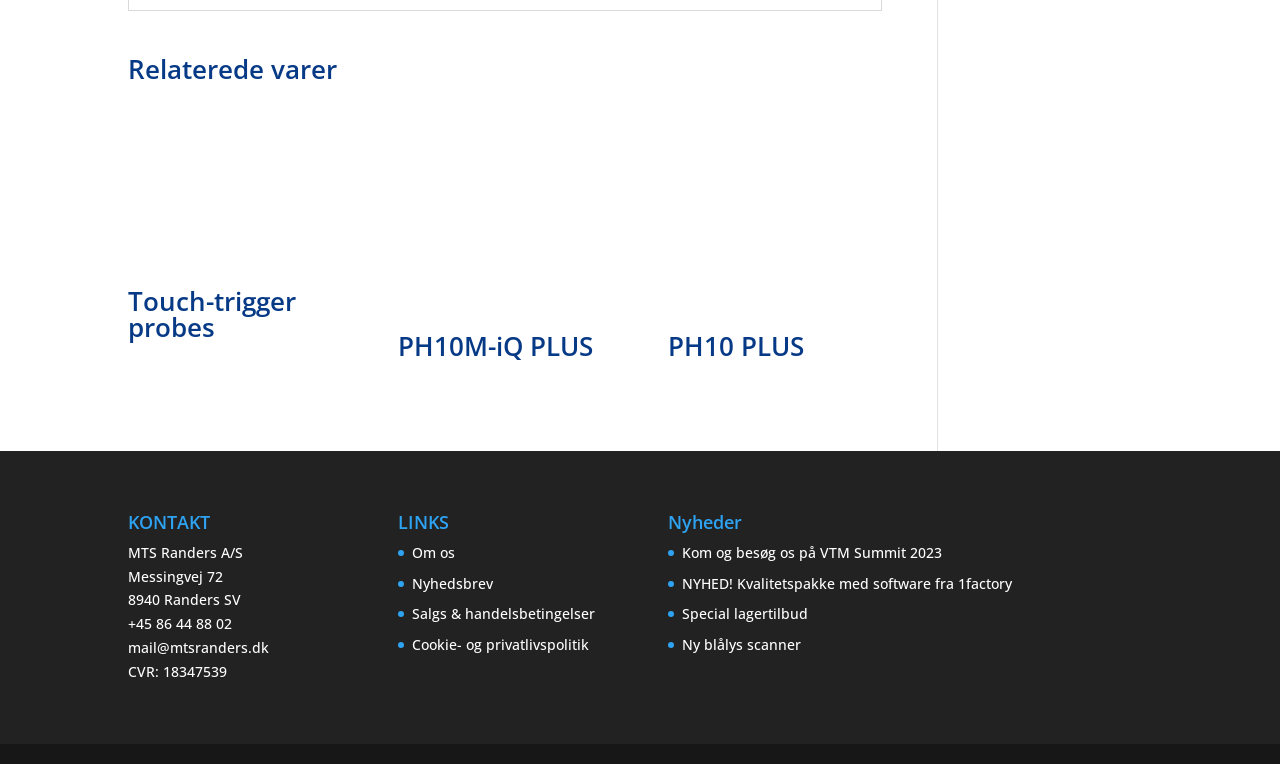Please indicate the bounding box coordinates of the element's region to be clicked to achieve the instruction: "Click on Touch-trigger probes". Provide the coordinates as four float numbers between 0 and 1, i.e., [left, top, right, bottom].

[0.1, 0.128, 0.267, 0.462]